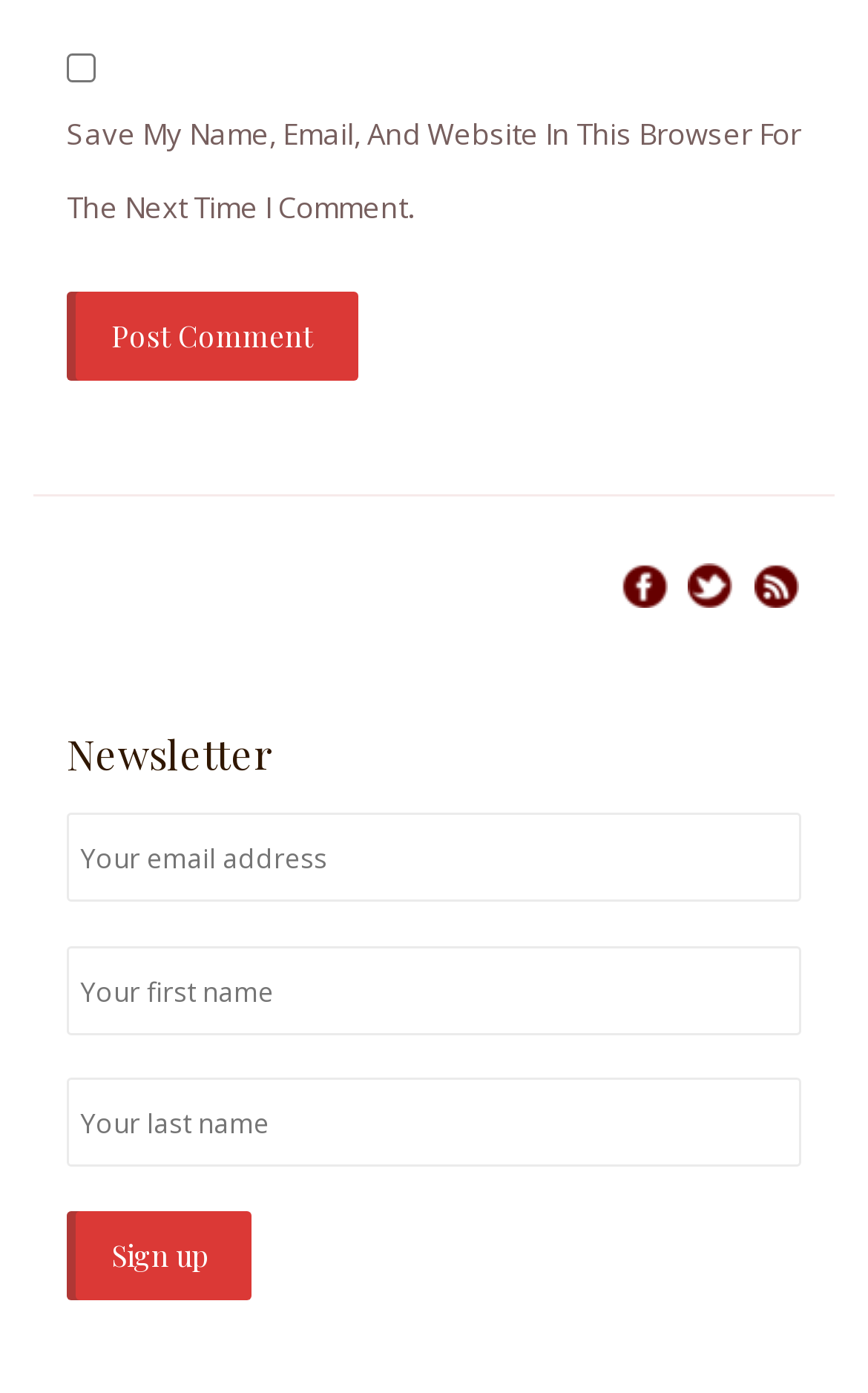Determine the bounding box coordinates of the section I need to click to execute the following instruction: "Check the save comment checkbox". Provide the coordinates as four float numbers between 0 and 1, i.e., [left, top, right, bottom].

[0.077, 0.038, 0.11, 0.059]